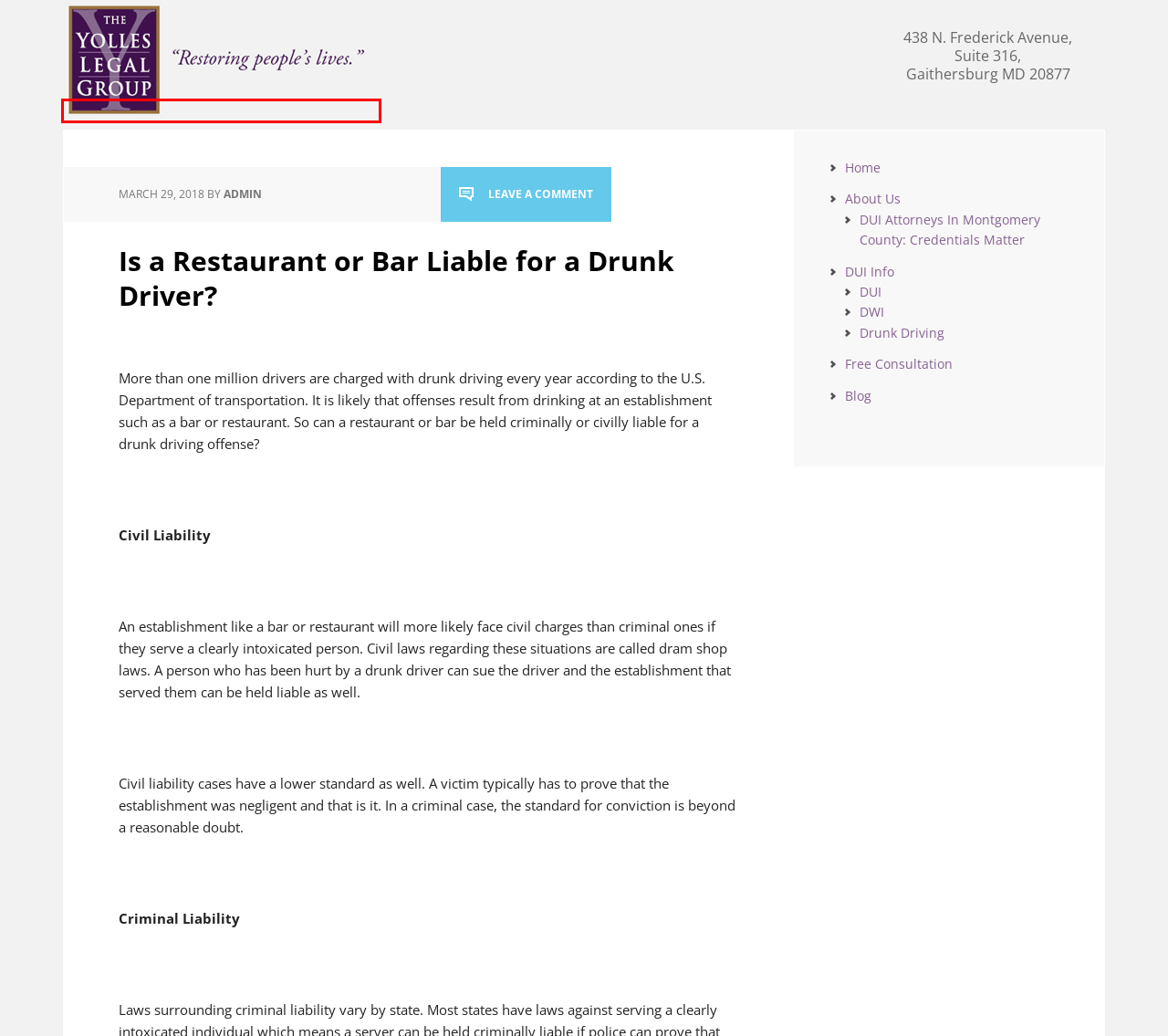You have received a screenshot of a webpage with a red bounding box indicating a UI element. Please determine the most fitting webpage description that matches the new webpage after clicking on the indicated element. The choices are:
A. DUI Lawyers in Montgomery County: Yolles Legal Group
B. admin | DUI Lawyer Montgomery County
C. DUI Lawyers | Montgomery County | Credentials Matter
D. Drunk Driving Defense Lawyers Montgomery County MD
E. Montgomery County DUI Lawyer | DWI Attorney Montgomery County MD
F. Free DUI Consultation Montgomery County MD | DWI Defense Attorney MD
G. DUI Lawyer in Montgomery County MD: Yolles Legal Group
H. Best DUI Defense Lawyers Montgomery County MD | DUI Defense MD

G